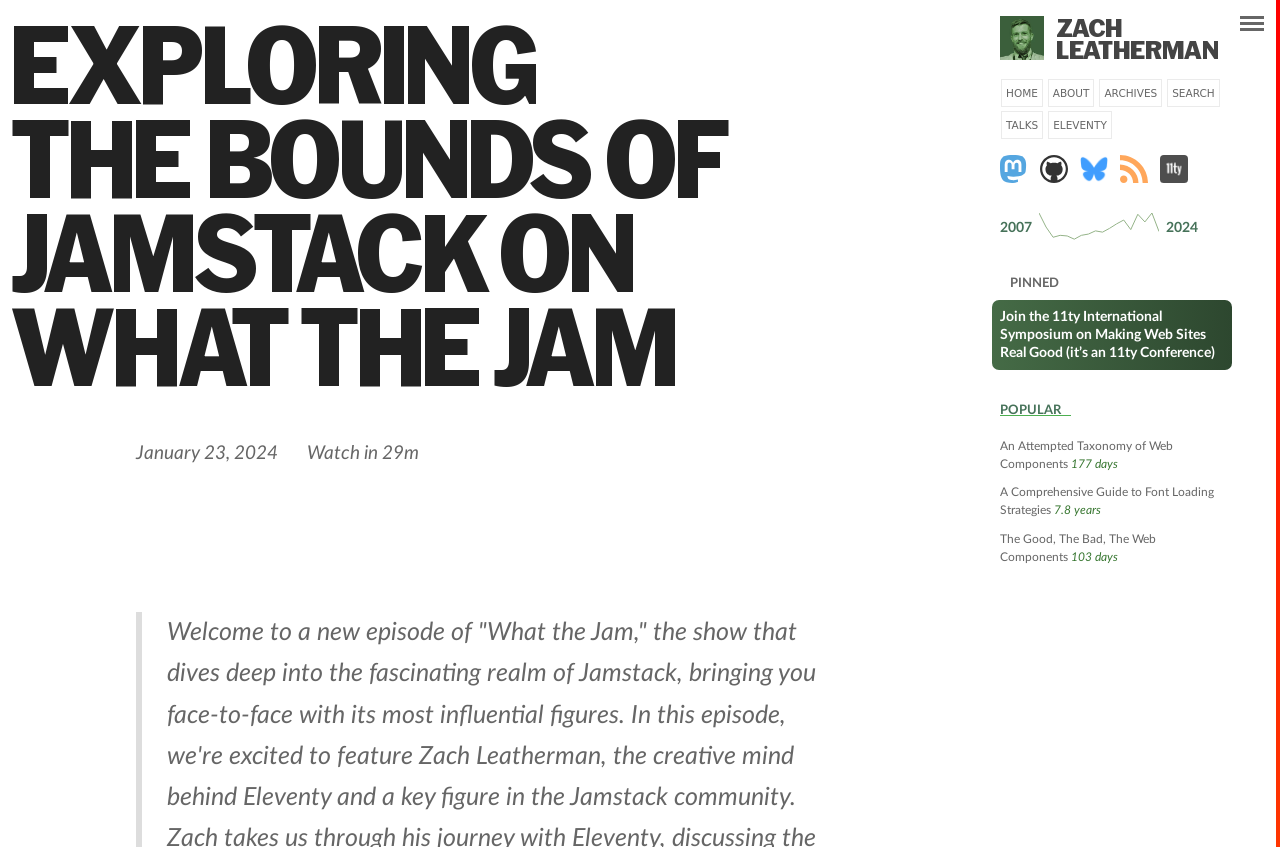Bounding box coordinates are specified in the format (top-left x, top-left y, bottom-right x, bottom-right y). All values are floating point numbers bounded between 0 and 1. Please provide the bounding box coordinate of the region this sentence describes: parent_node: MASTODON title="@zachleat.com on Bluesky"

[0.844, 0.183, 0.866, 0.219]